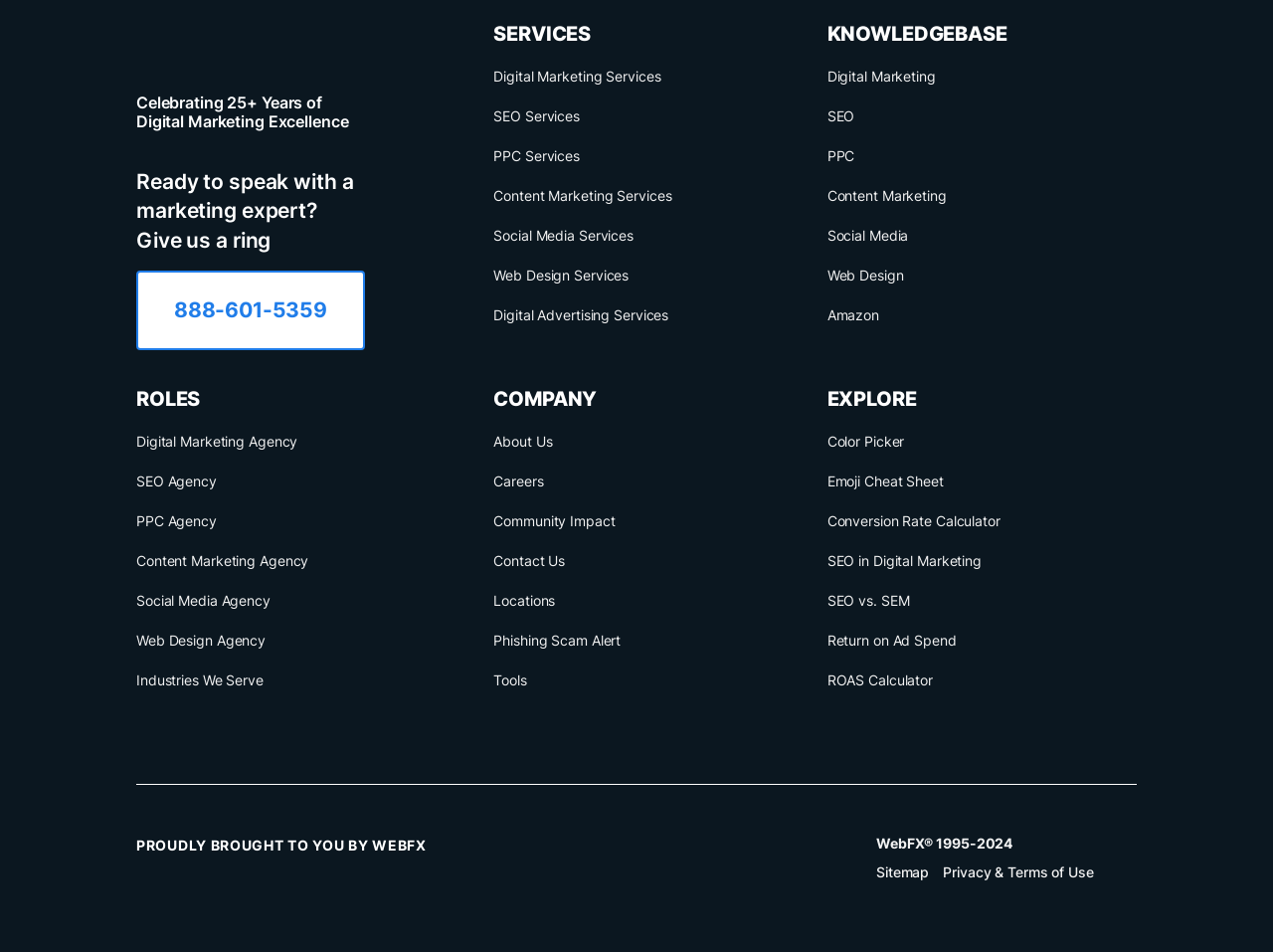Determine the coordinates of the bounding box for the clickable area needed to execute this instruction: "Visit the About Us page".

[0.388, 0.451, 0.612, 0.476]